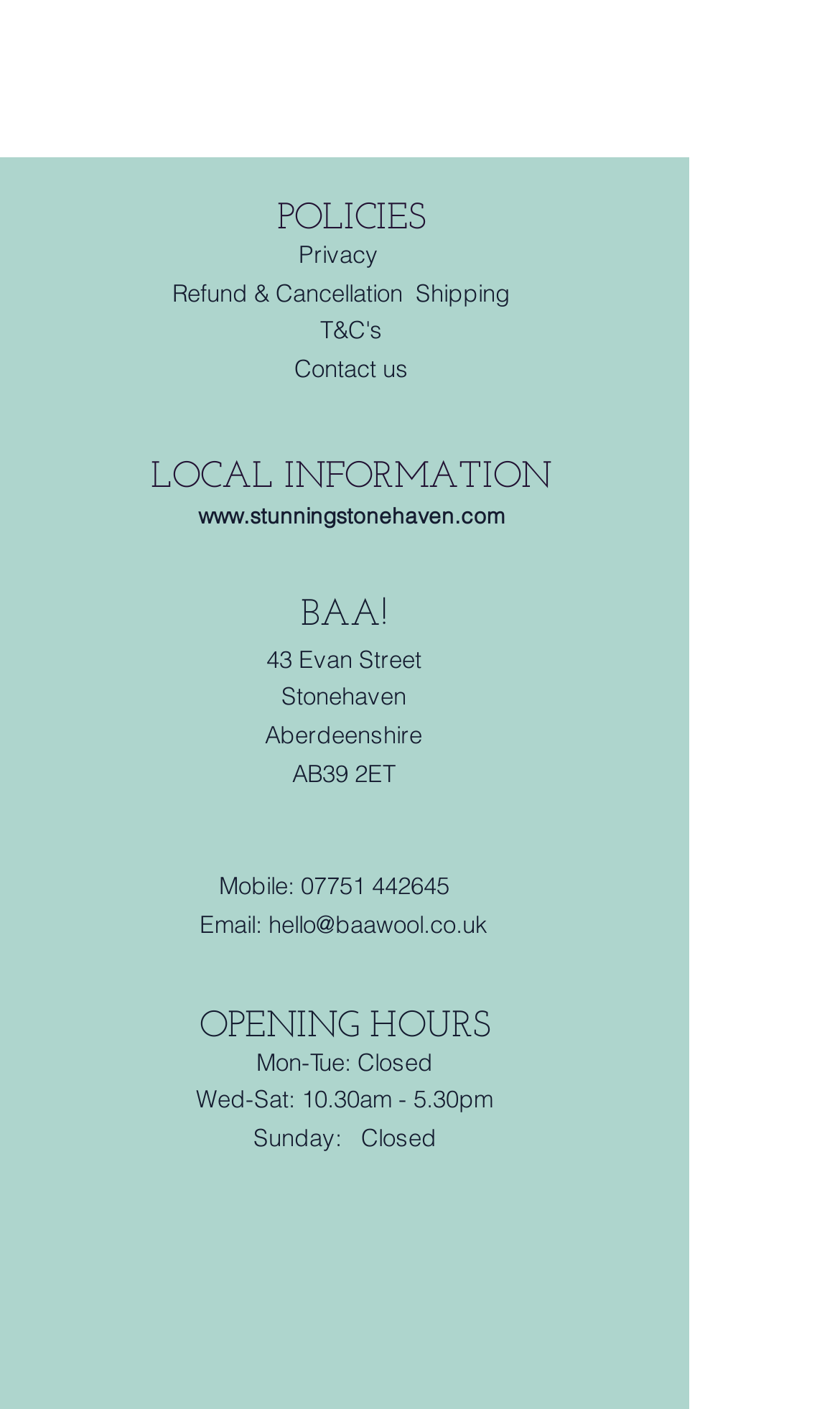Could you find the bounding box coordinates of the clickable area to complete this instruction: "Call the mobile number"?

[0.358, 0.618, 0.535, 0.64]